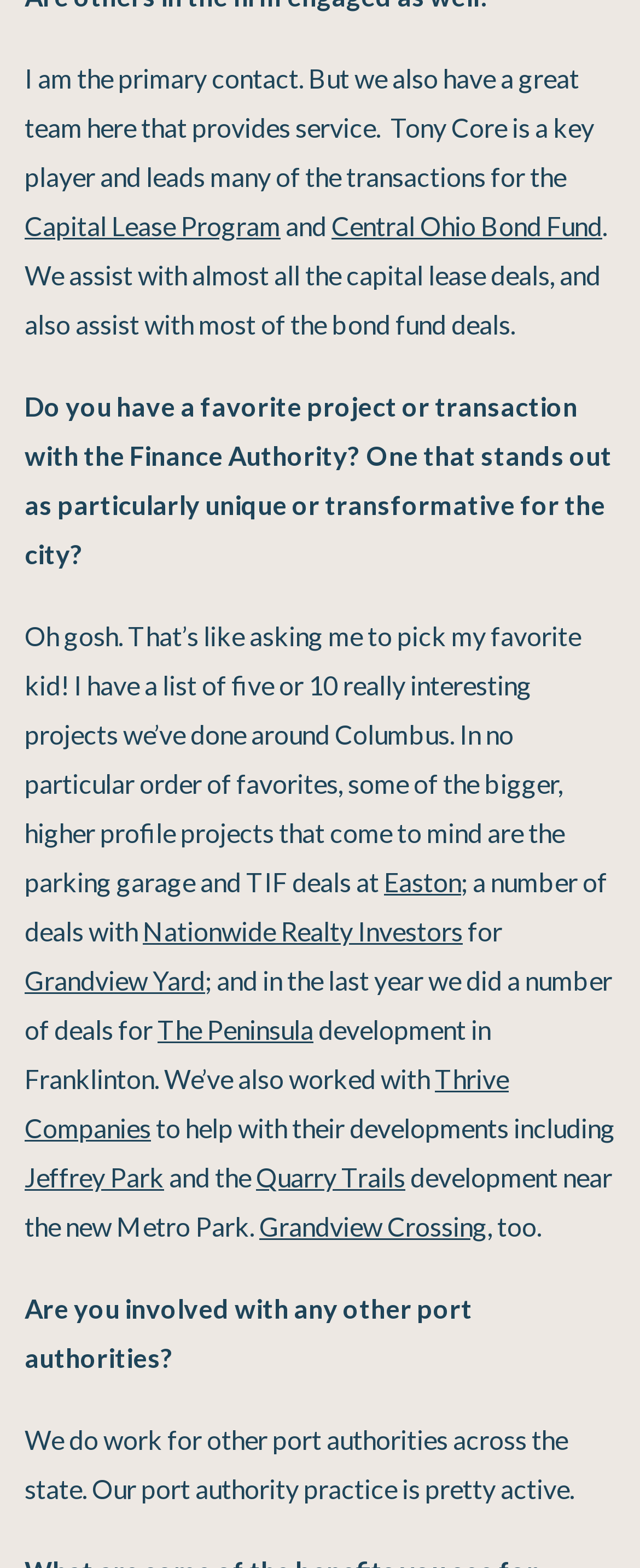Based on the element description: "Grandview Yard", identify the bounding box coordinates for this UI element. The coordinates must be four float numbers between 0 and 1, listed as [left, top, right, bottom].

[0.038, 0.615, 0.321, 0.635]